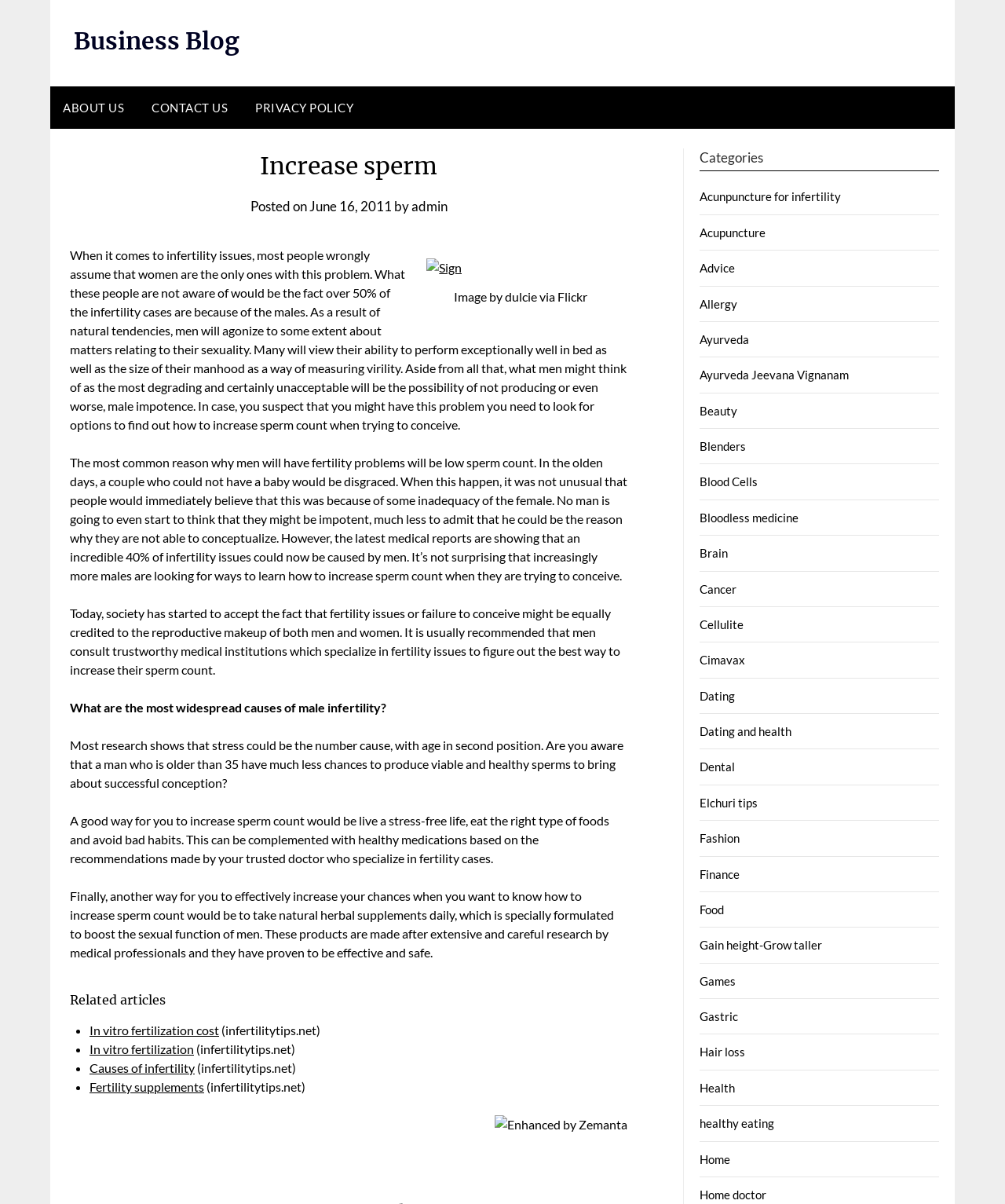What is the title of the article?
Could you give a comprehensive explanation in response to this question?

The title of the article can be found in the heading element with the text 'Increase sperm'. This is the main title of the article, which is displayed prominently on the webpage.